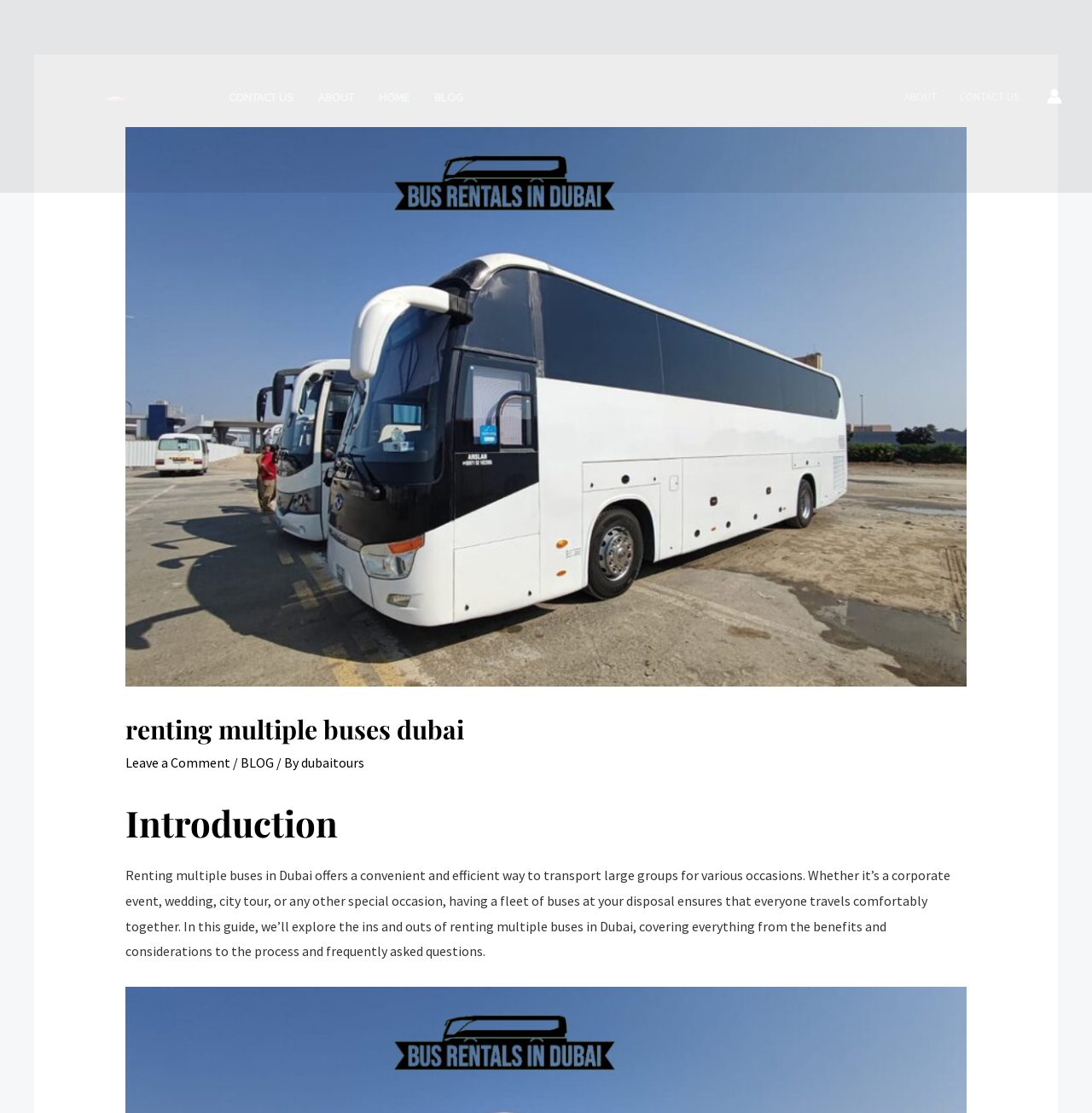What is the topic of the webpage?
Using the image, respond with a single word or phrase.

Renting multiple buses in Dubai